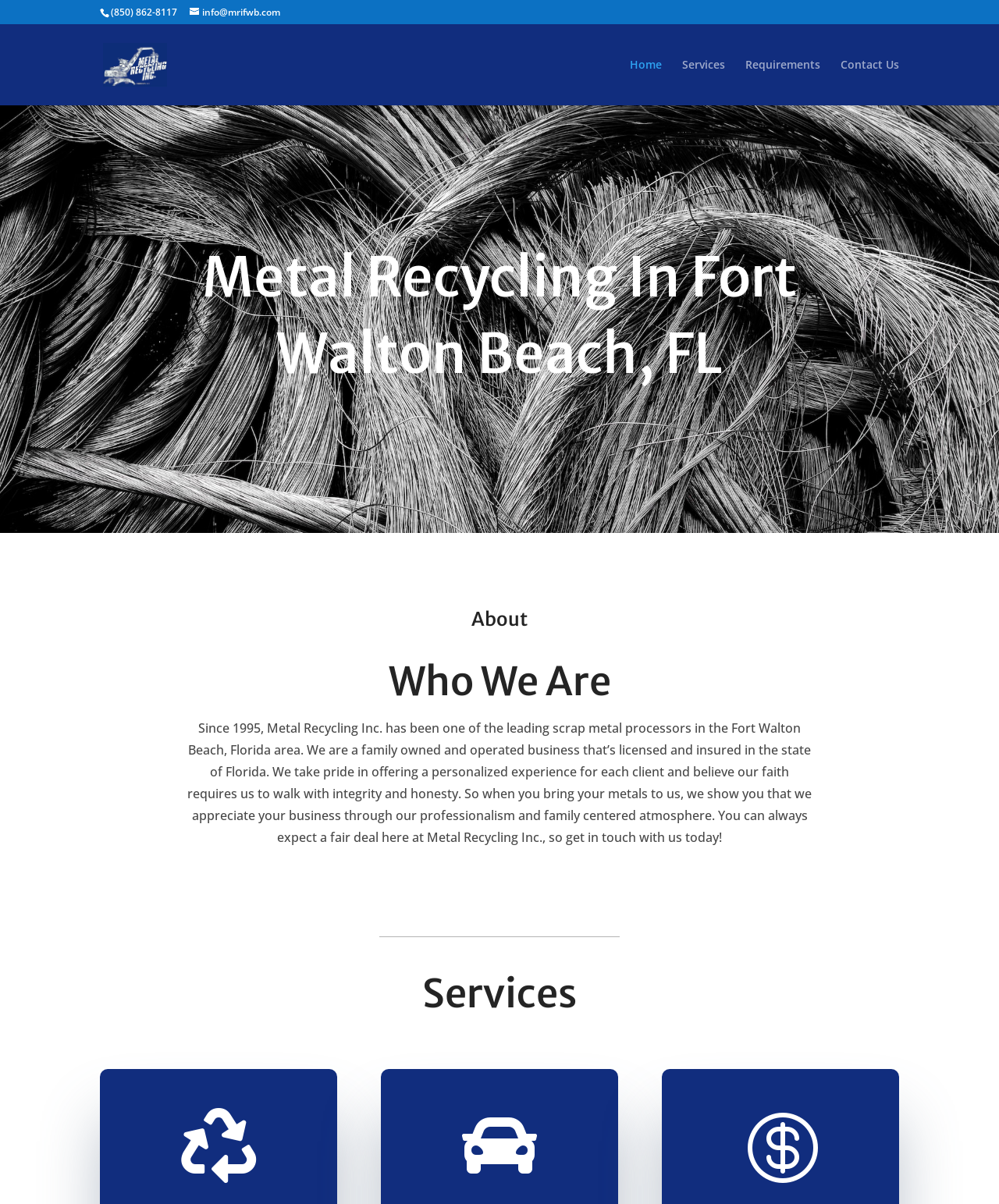What is the atmosphere of Metal Recycling Inc.?
Analyze the screenshot and provide a detailed answer to the question.

I found this by reading the static text element with the bounding box coordinates [0.188, 0.597, 0.812, 0.702] which describes the business as having a 'family centered atmosphere'.